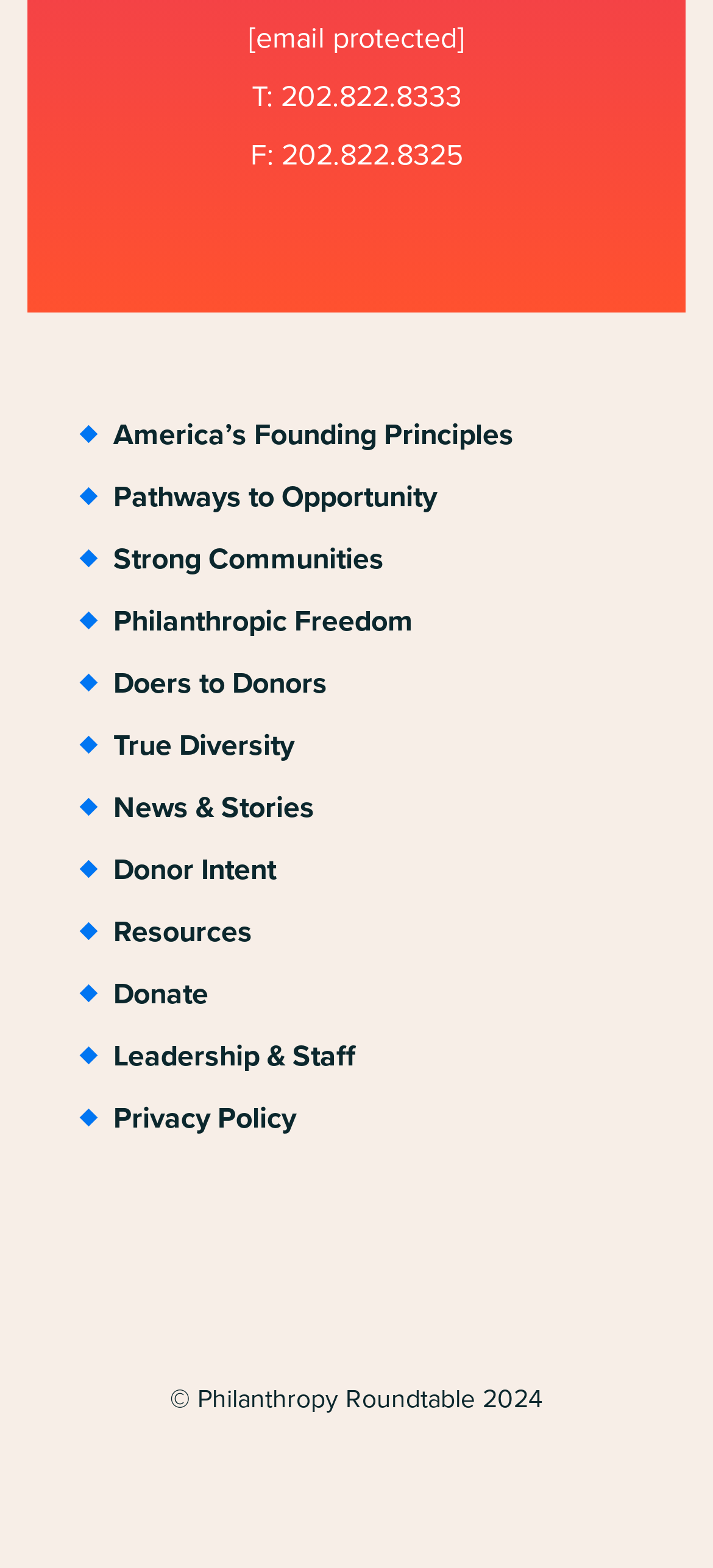Please provide the bounding box coordinates in the format (top-left x, top-left y, bottom-right x, bottom-right y). Remember, all values are floating point numbers between 0 and 1. What is the bounding box coordinate of the region described as: Resources

[0.115, 0.575, 0.354, 0.614]